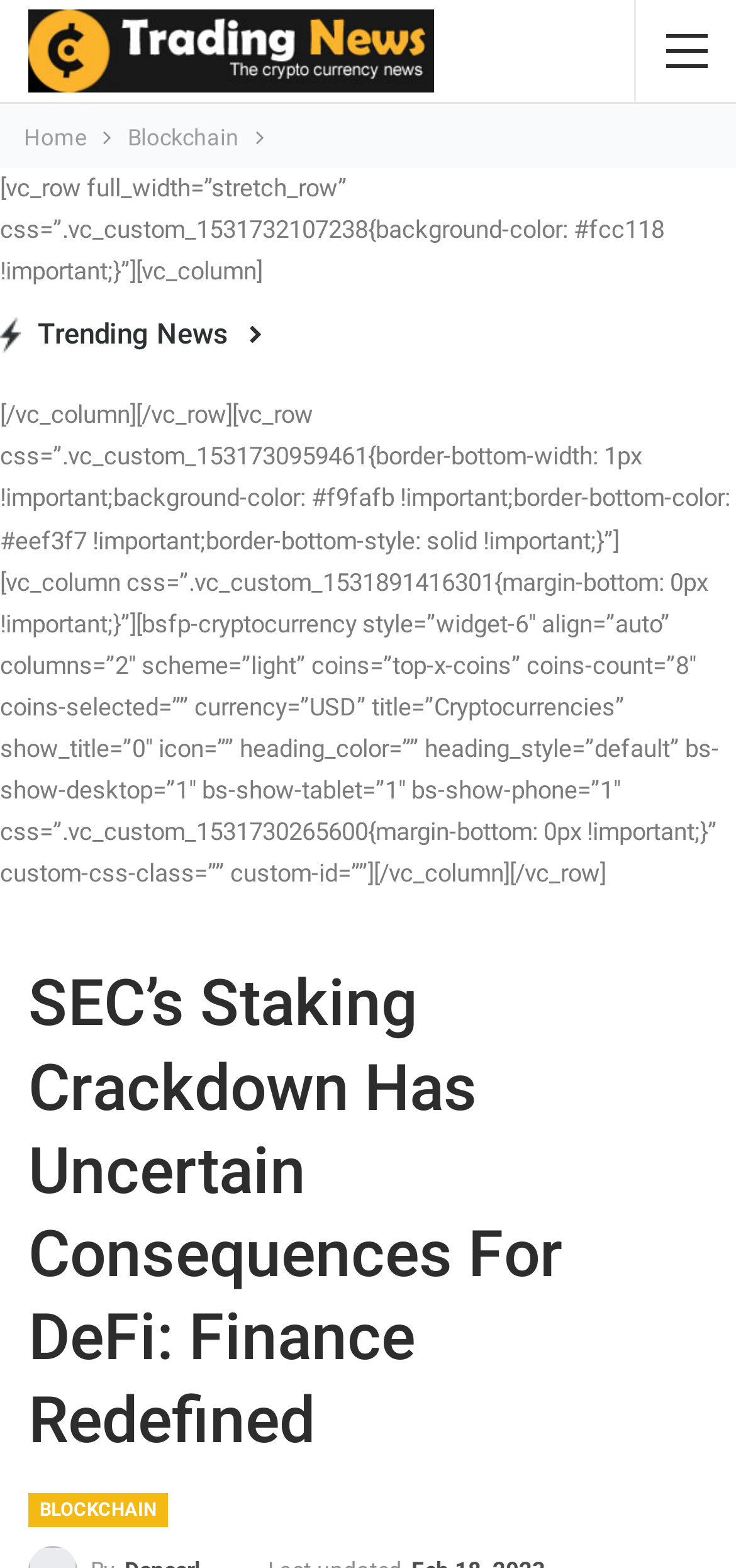Mark the bounding box of the element that matches the following description: "Home".

[0.032, 0.075, 0.117, 0.101]